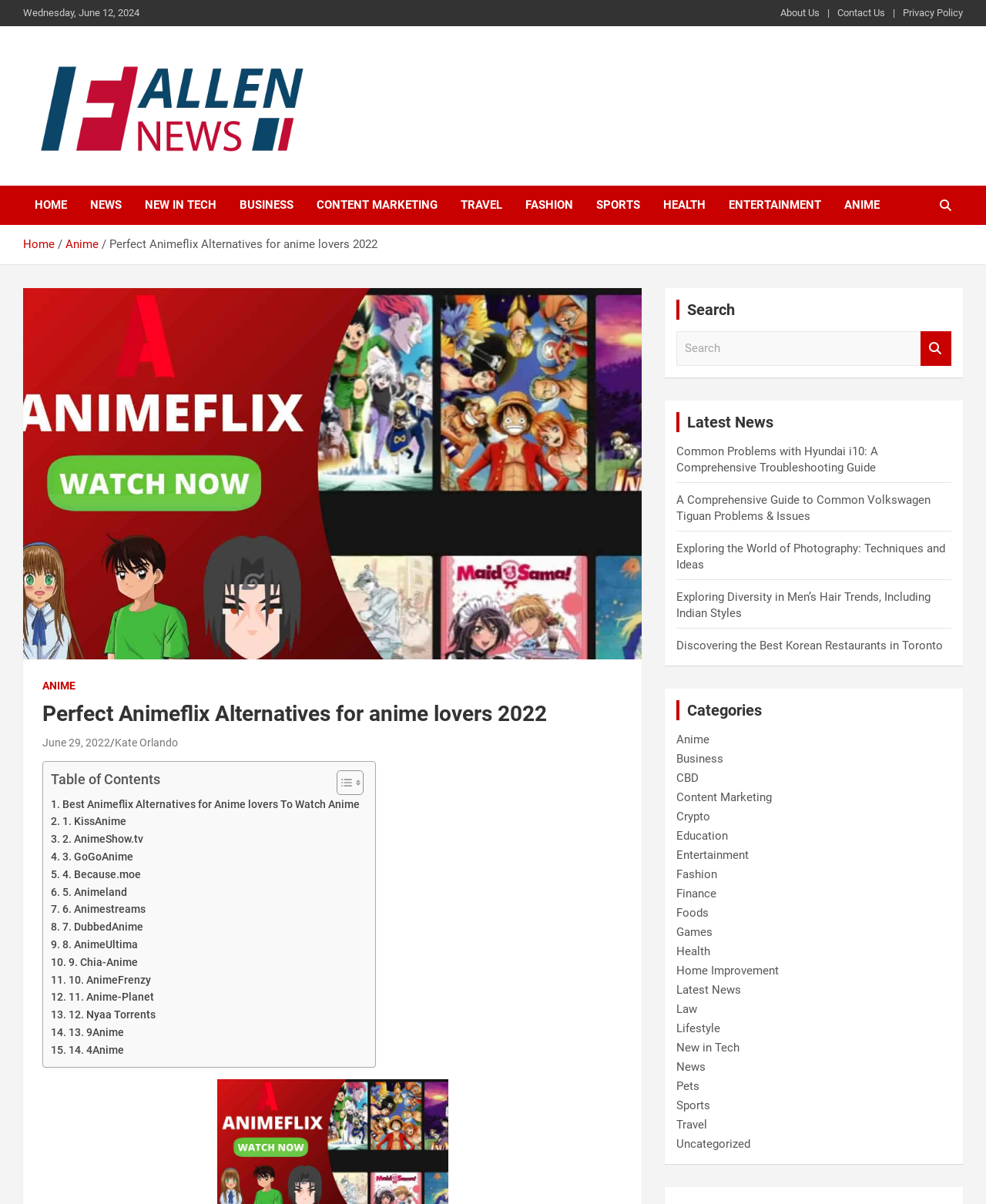What is the purpose of the search box?
Can you give a detailed and elaborate answer to the question?

I found a search box on the webpage with a button that says 'Search'. This suggests that the purpose of the search box is to allow users to search the website for specific content.